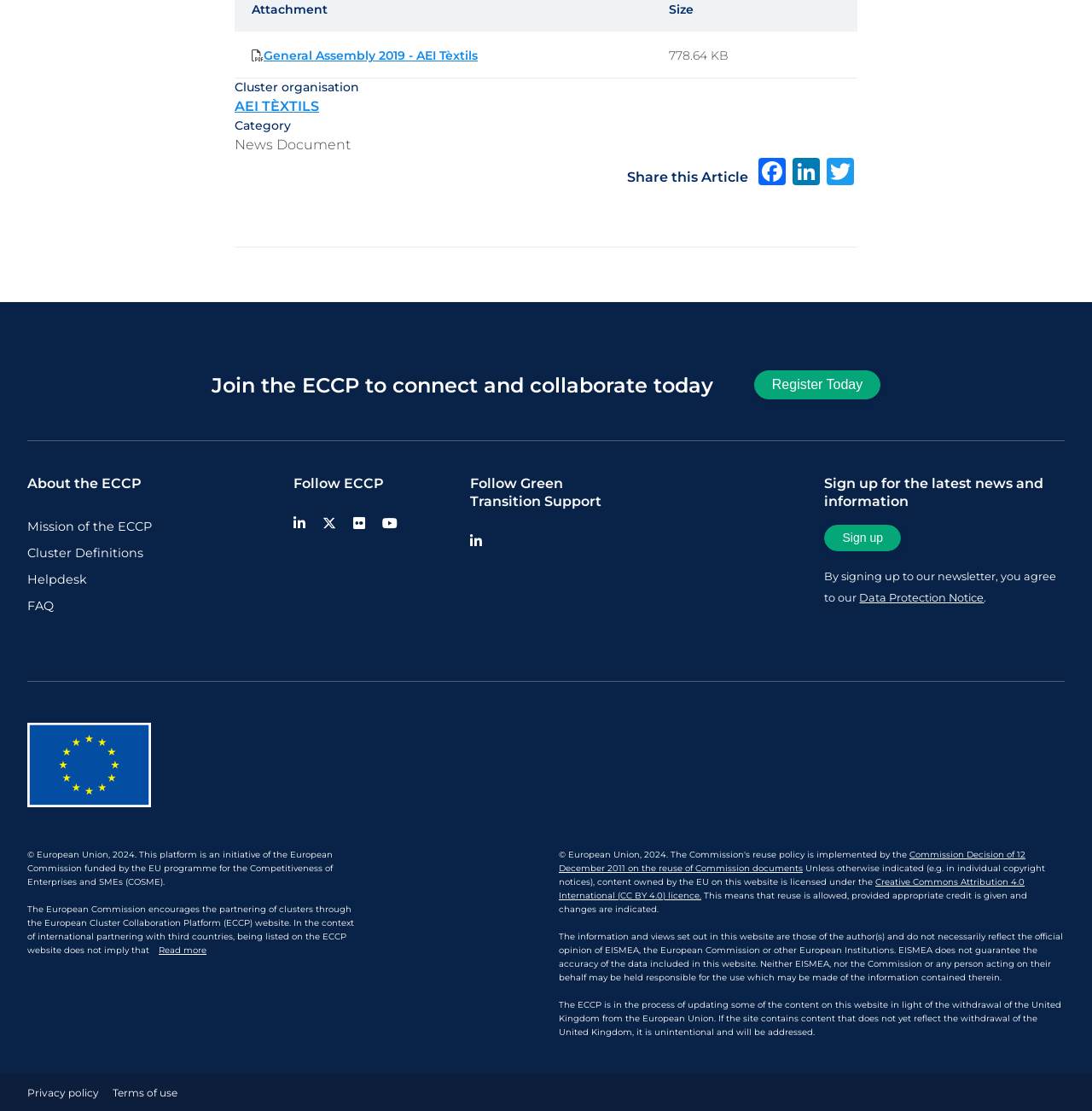Locate the bounding box coordinates of the element that should be clicked to fulfill the instruction: "Sign up for the latest news and information".

[0.755, 0.472, 0.825, 0.496]